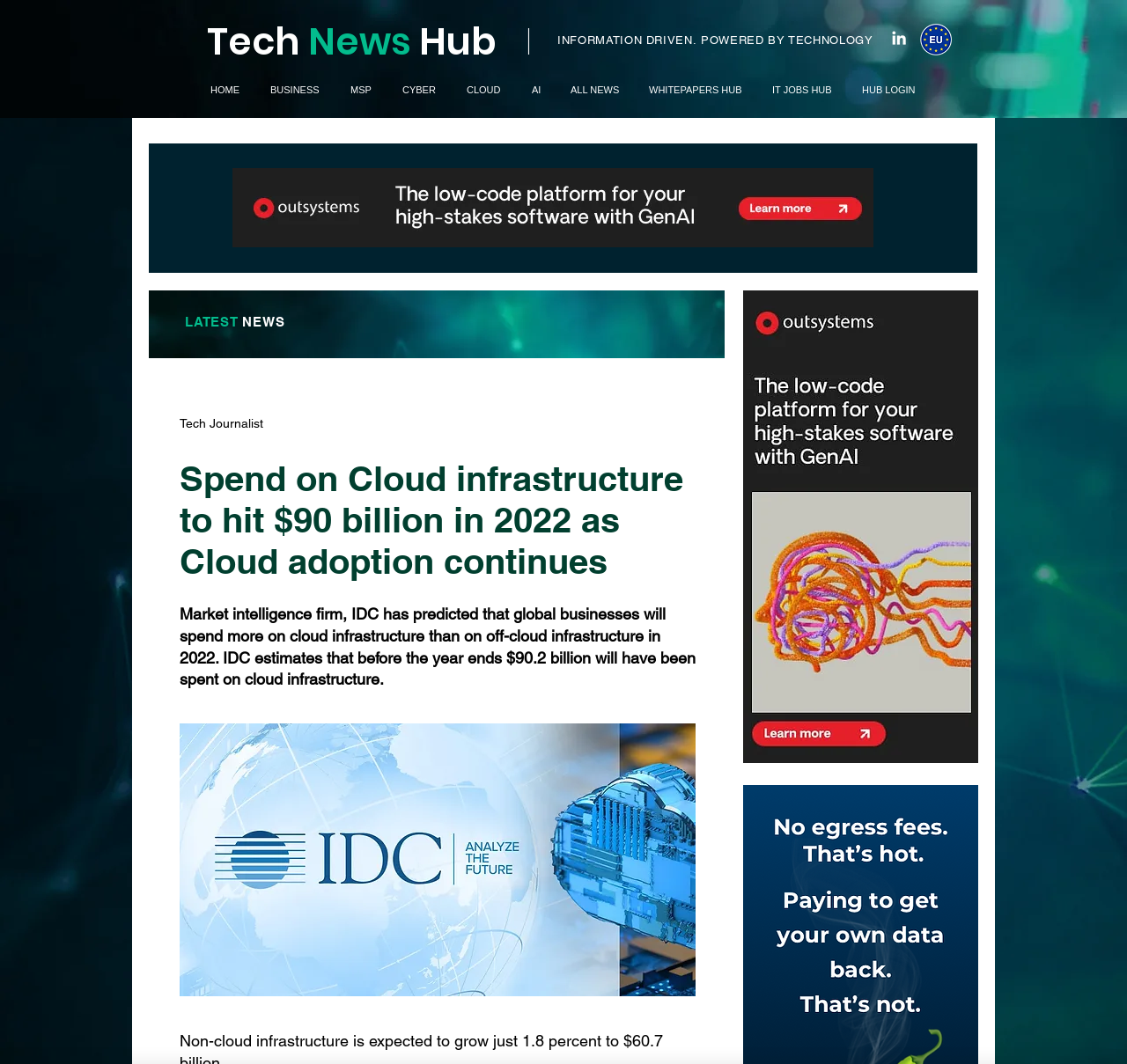Pinpoint the bounding box coordinates for the area that should be clicked to perform the following instruction: "Click on the LinkedIn link".

[0.789, 0.026, 0.806, 0.045]